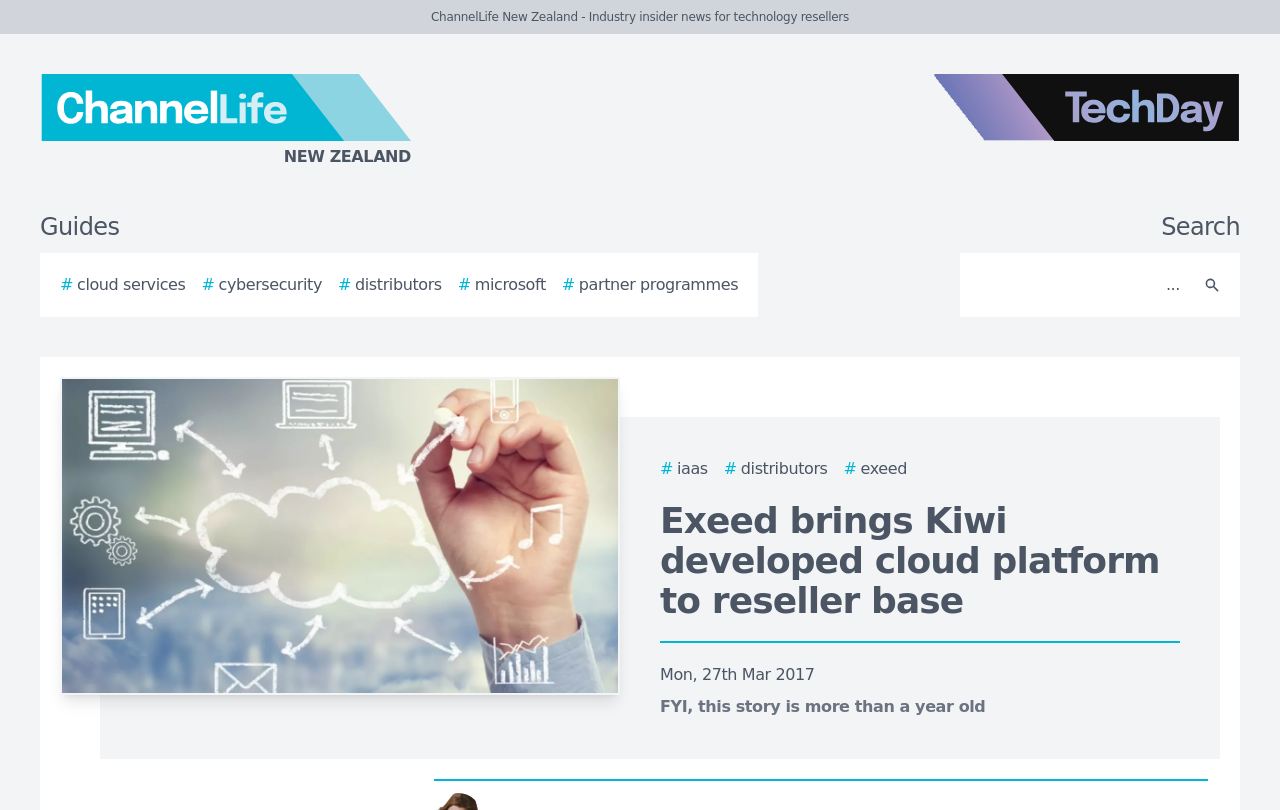What is the purpose of the textbox on the top right?
Please provide a single word or phrase as the answer based on the screenshot.

Search